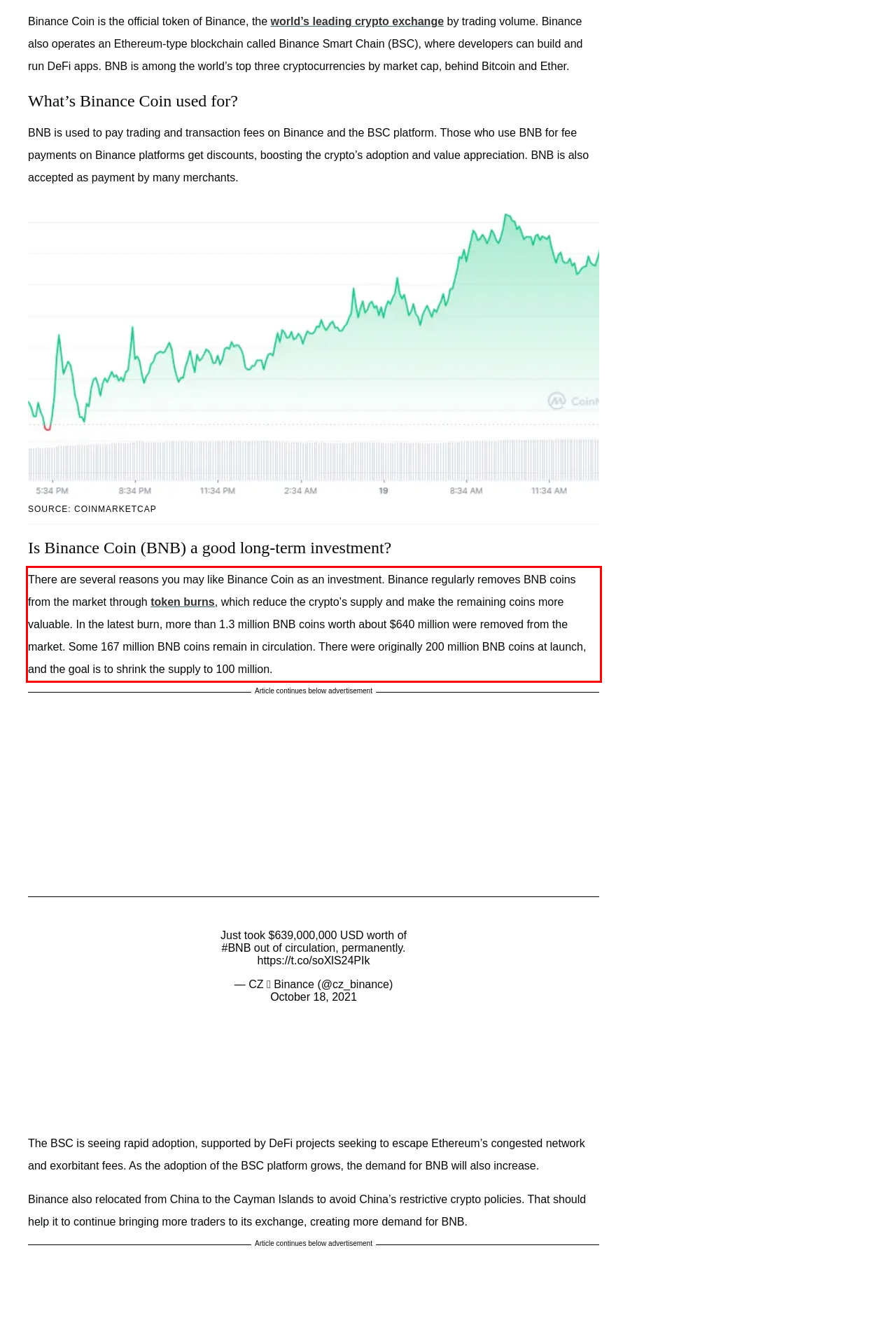There is a screenshot of a webpage with a red bounding box around a UI element. Please use OCR to extract the text within the red bounding box.

There are several reasons you may like Binance Coin as an investment. Binance regularly removes BNB coins from the market through token burns, which reduce the crypto’s supply and make the remaining coins more valuable. In the latest burn, more than 1.3 million BNB coins worth about $640 million were removed from the market. Some 167 million BNB coins remain in circulation. There were originally 200 million BNB coins at launch, and the goal is to shrink the supply to 100 million.